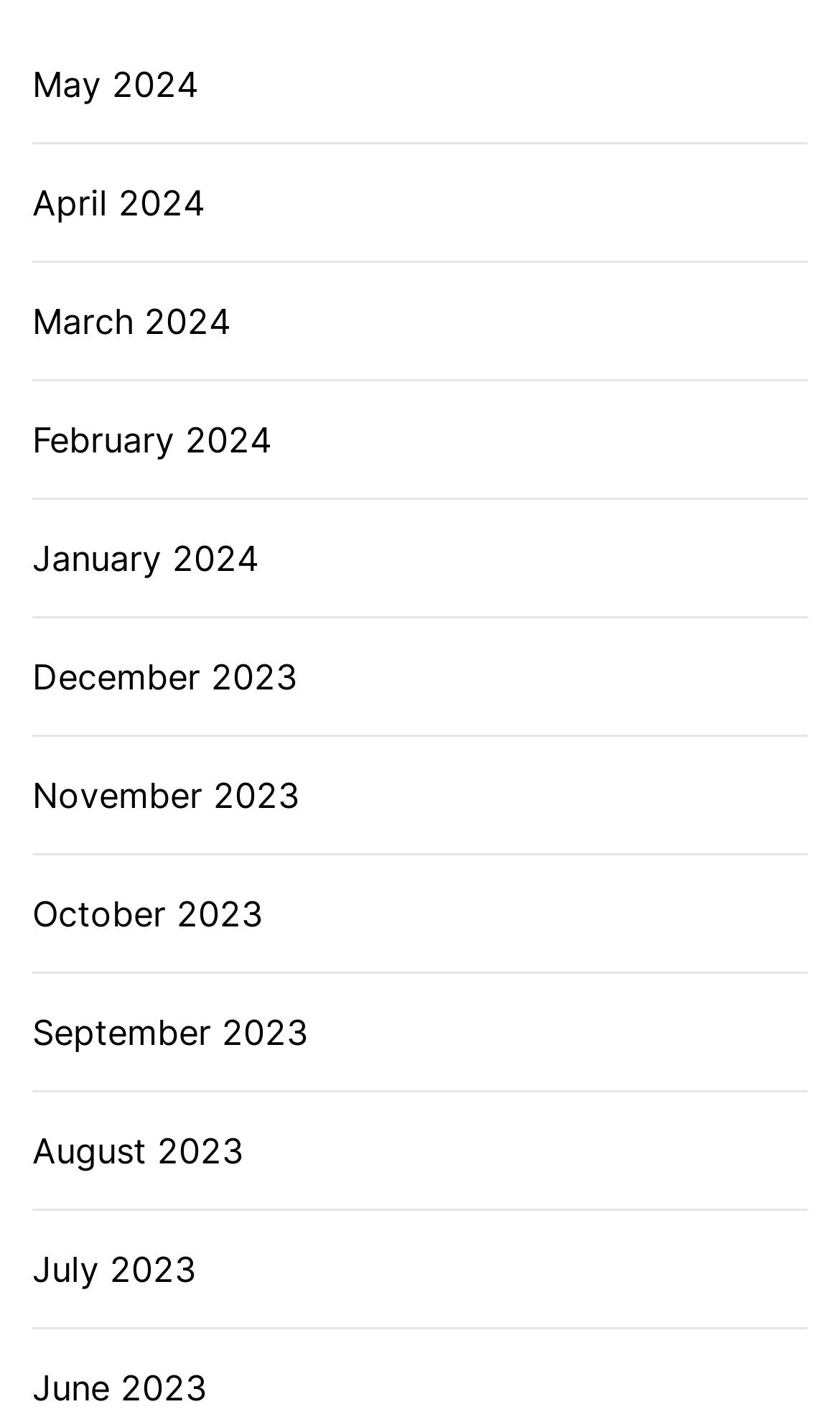What is the earliest month listed?
Answer with a single word or phrase by referring to the visual content.

June 2023